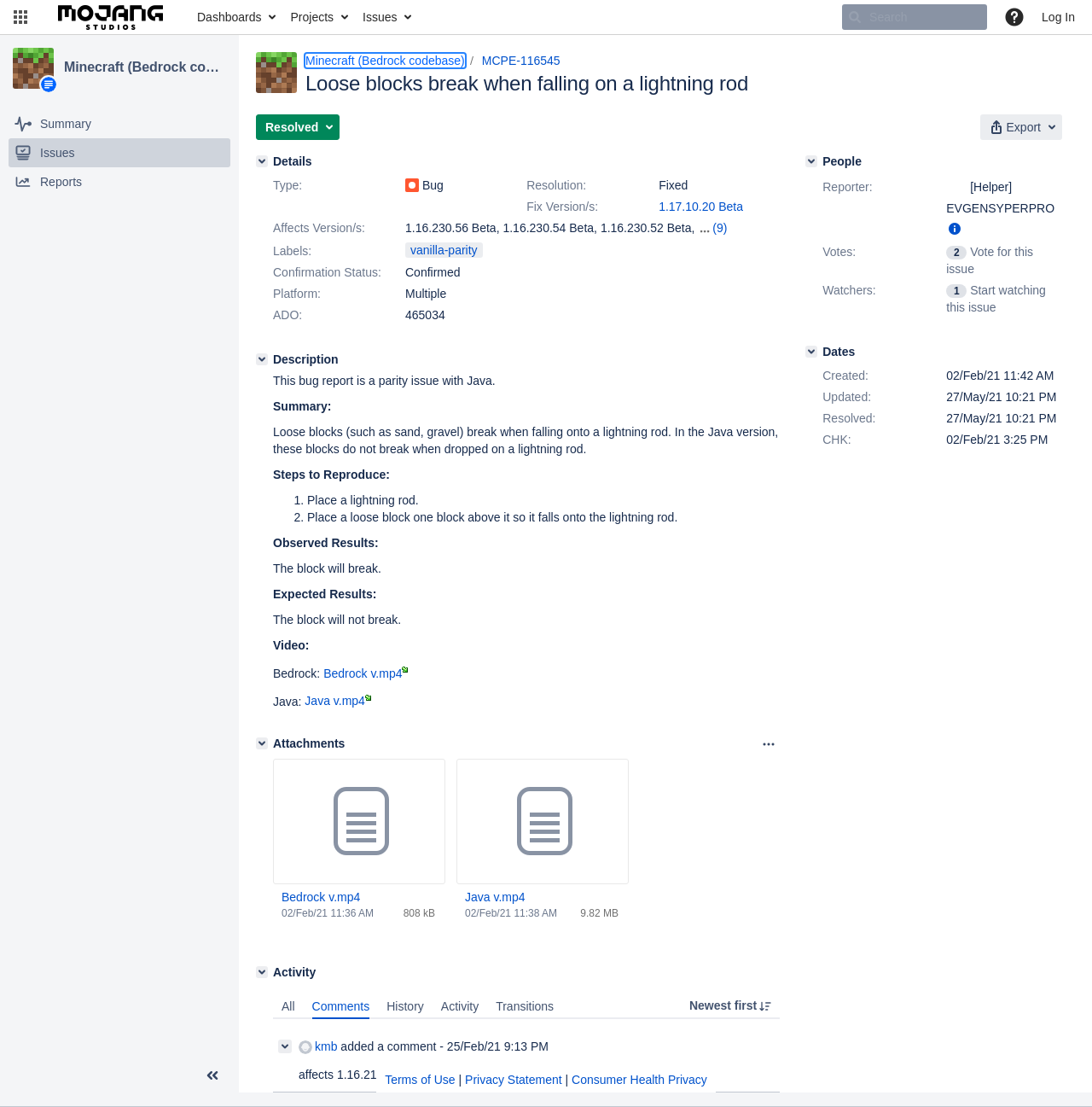Provide a single word or phrase to answer the given question: 
What is the project type of Minecraft (Bedrock codebase)?

business